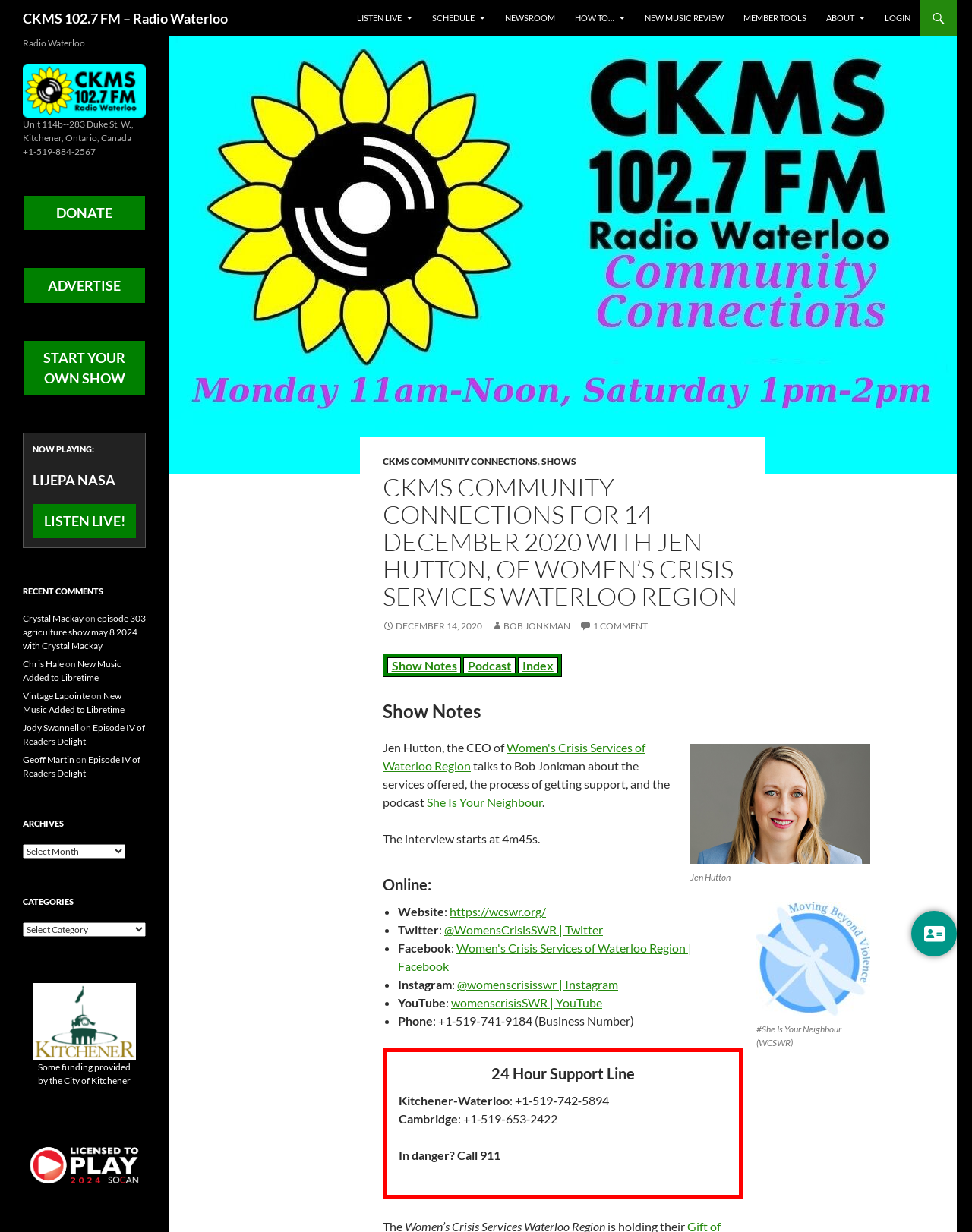Could you please study the image and provide a detailed answer to the question:
Who is the CEO of Women's Crisis Services of Waterloo Region?

I found the answer by reading the text that says 'Jen Hutton, the CEO of Women's Crisis Services of Waterloo Region, talks to Bob Jonkman about the services offered...'.